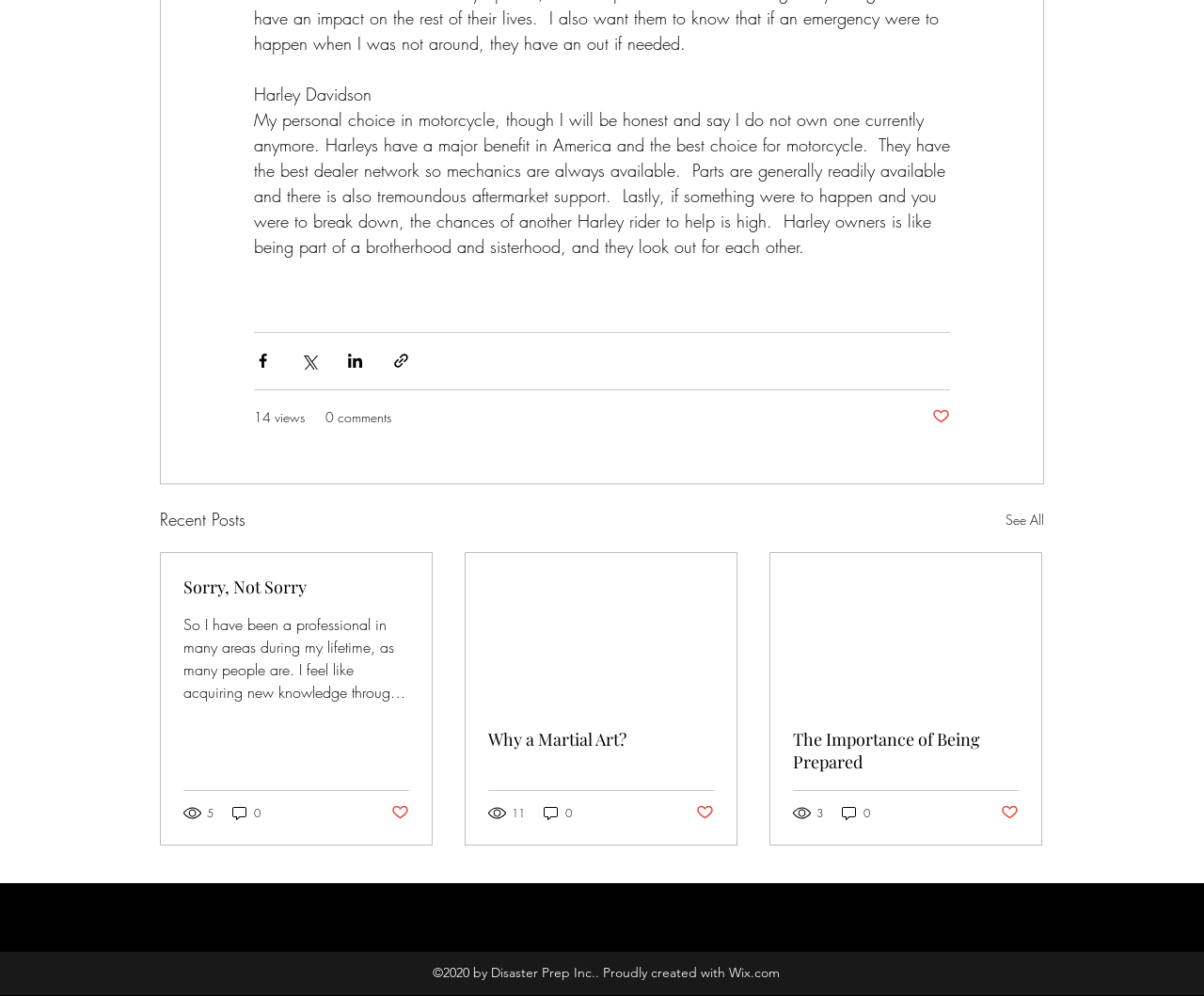Please provide the bounding box coordinates for the element that needs to be clicked to perform the instruction: "Like the post". The coordinates must consist of four float numbers between 0 and 1, formatted as [left, top, right, bottom].

[0.774, 0.408, 0.789, 0.428]